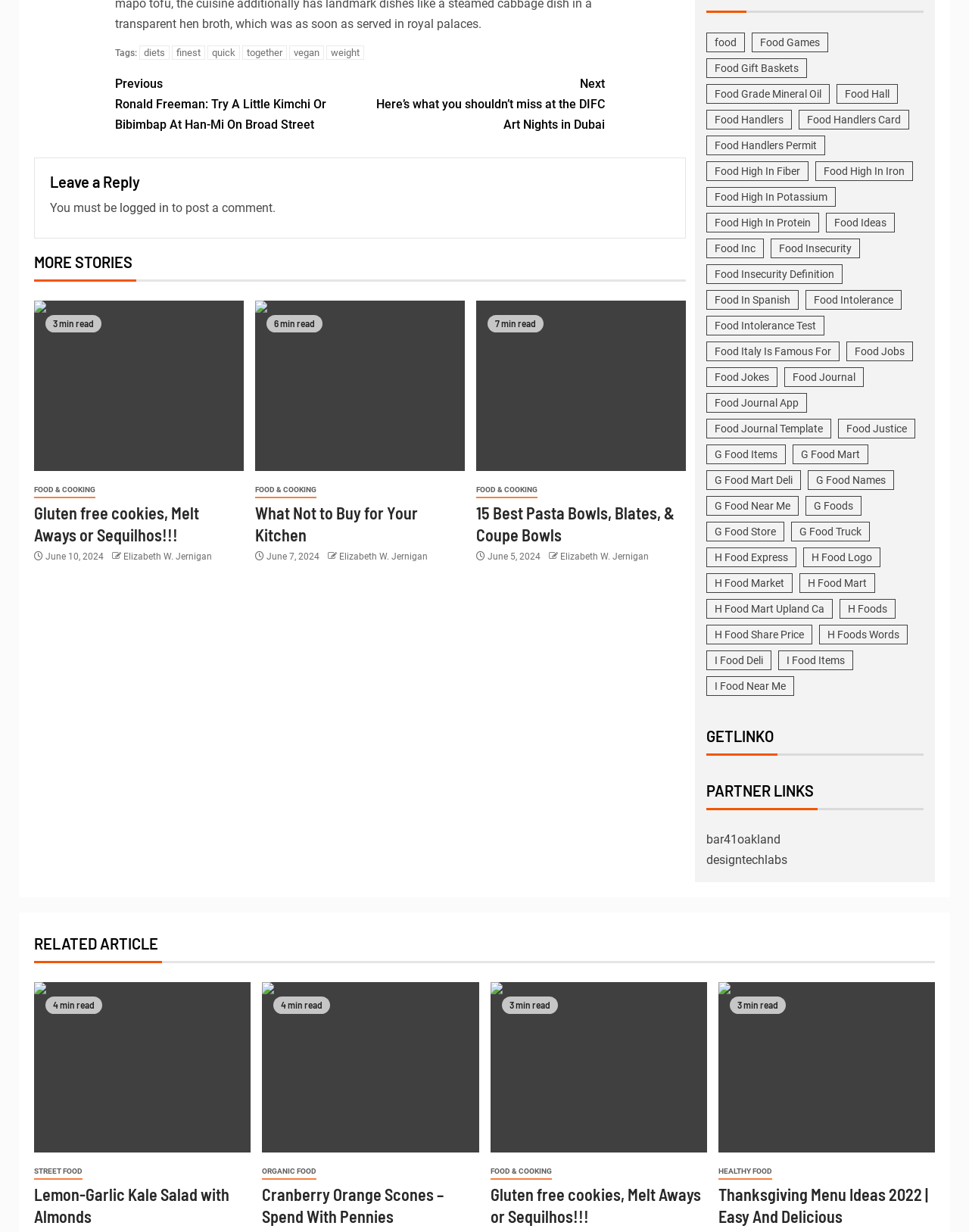What is the purpose of the button 'Leave a Reply'?
Give a detailed response to the question by analyzing the screenshot.

This answer can be obtained by looking at the text 'You must be logged in to post a comment.' which is located near the button 'Leave a Reply'.